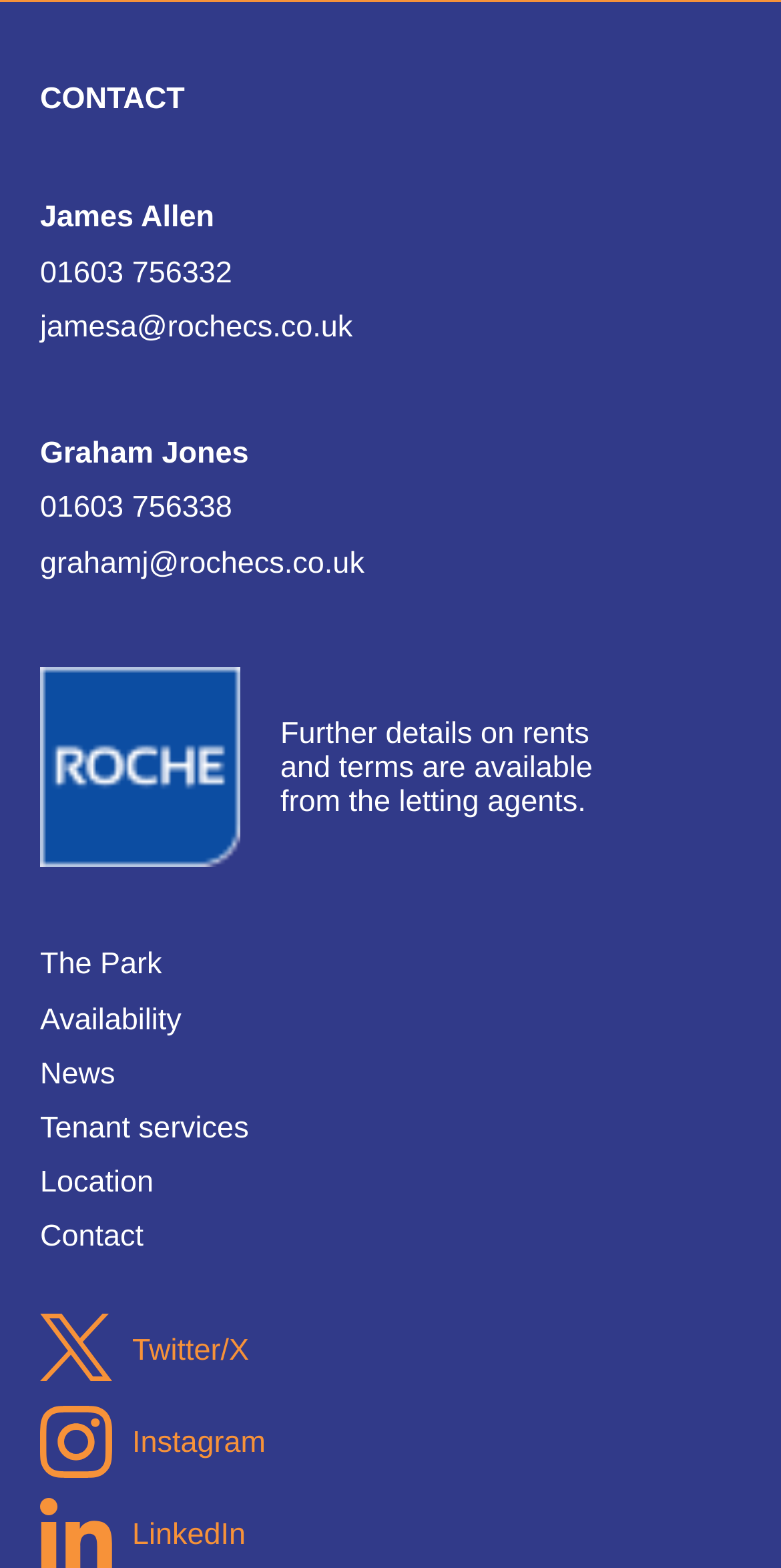Given the element description "E.jamesa@rochecs.co.uk", identify the bounding box of the corresponding UI element.

[0.051, 0.196, 0.949, 0.225]